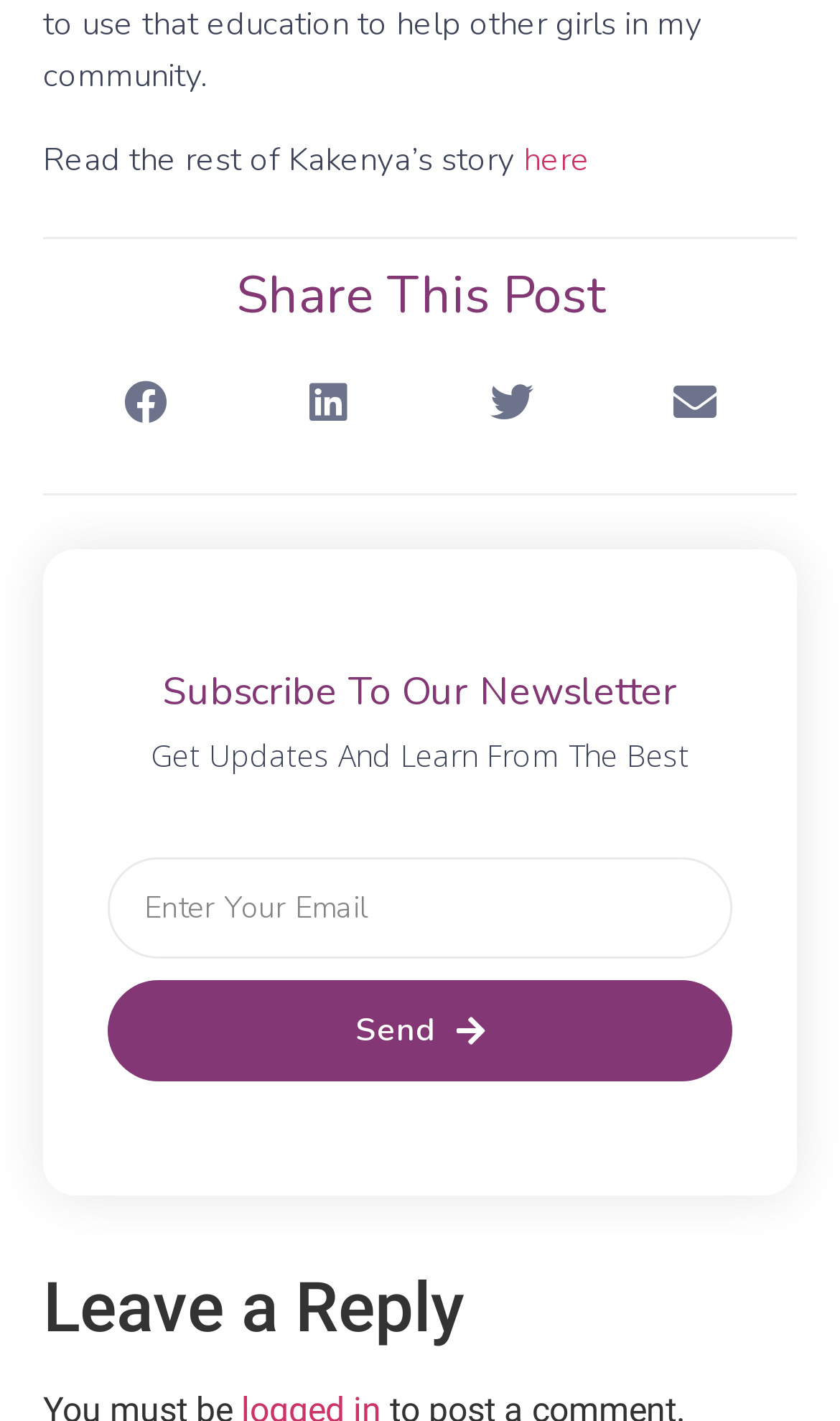Answer the question with a brief word or phrase:
What is the purpose of the buttons below 'Share This Post'?

Share on social media